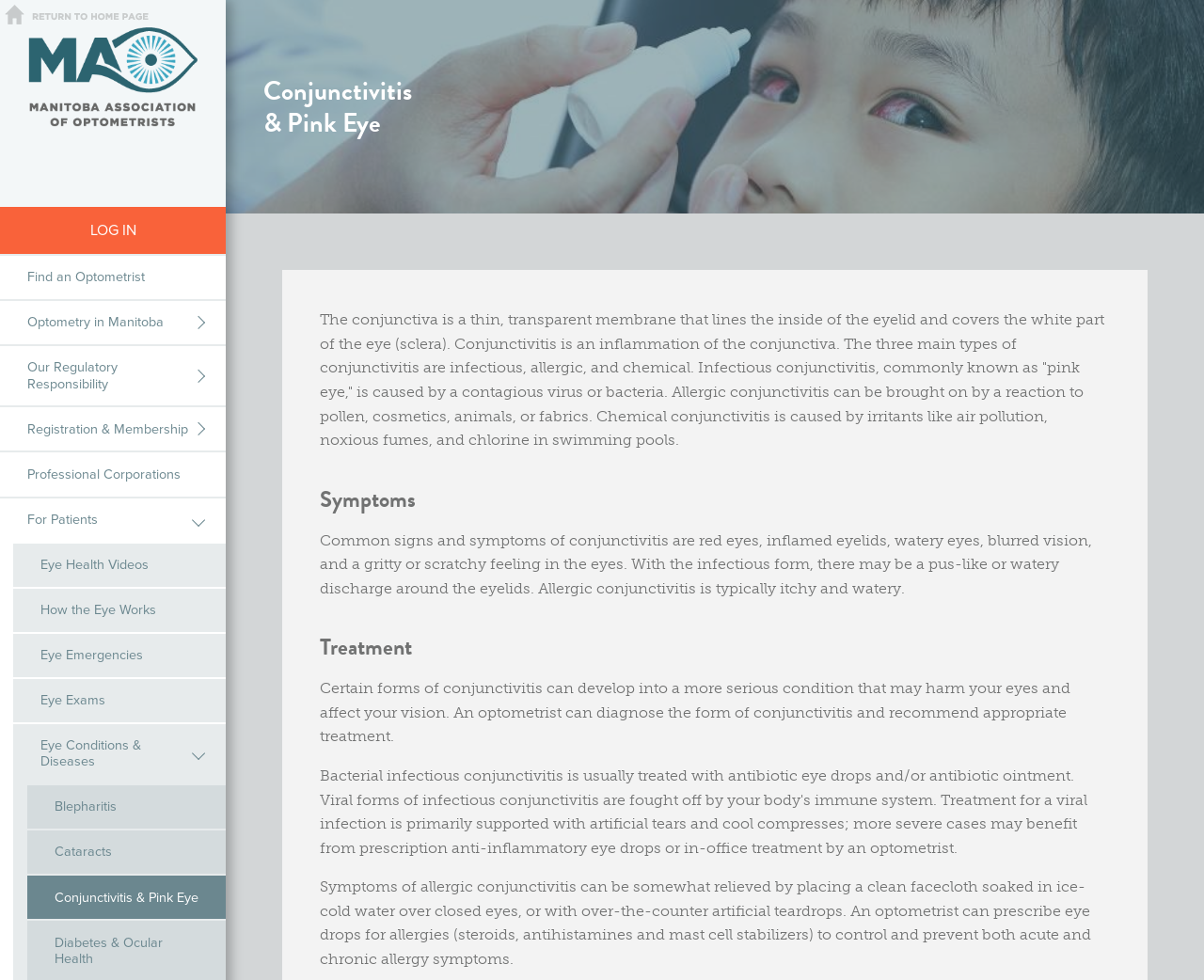Please identify the bounding box coordinates of the element I should click to complete this instruction: 'Click on the 'LOG IN' link'. The coordinates should be given as four float numbers between 0 and 1, like this: [left, top, right, bottom].

[0.0, 0.211, 0.188, 0.259]